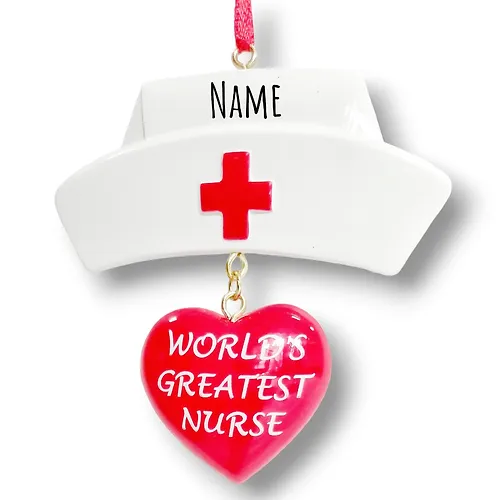What is the color of the heart on the decoration?
Can you provide an in-depth and detailed response to the question?

The vibrant red heart is a prominent feature of the decoration, and its color is likely chosen to symbolize love, care, and compassion, which are all important qualities associated with the nursing profession.